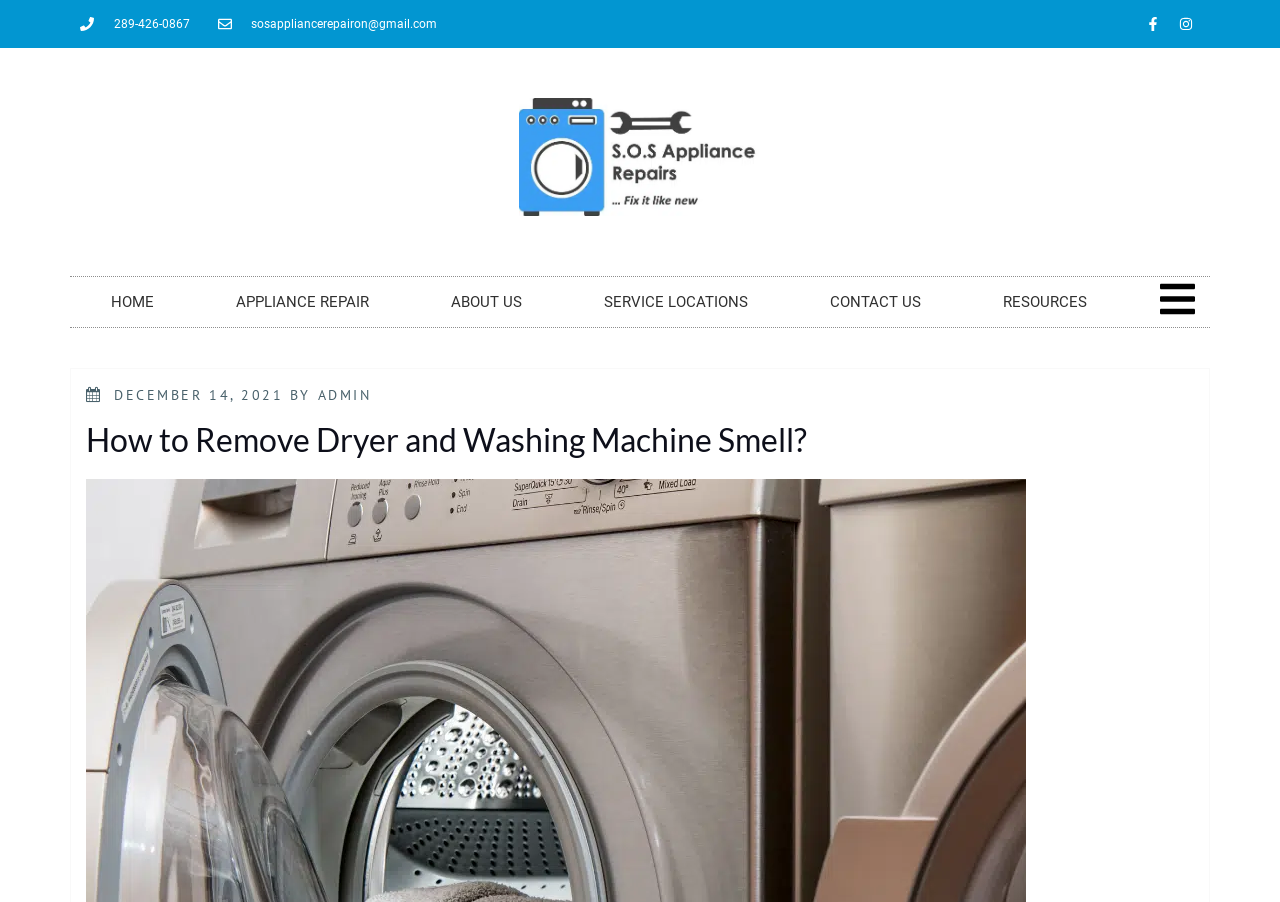How many social media links are on the webpage?
Answer the question with just one word or phrase using the image.

2